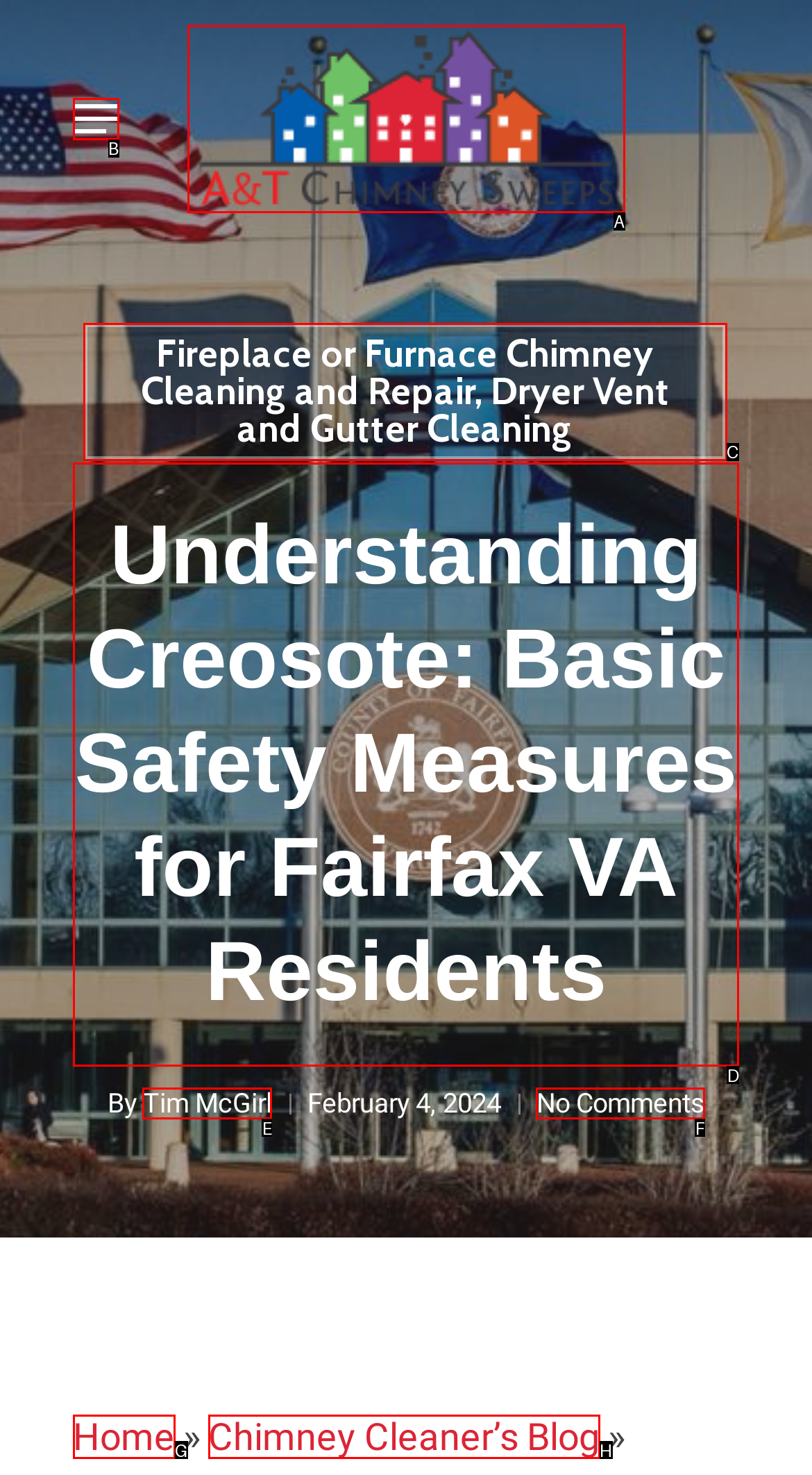Select the letter of the UI element that matches this task: Click the logo
Provide the answer as the letter of the correct choice.

None